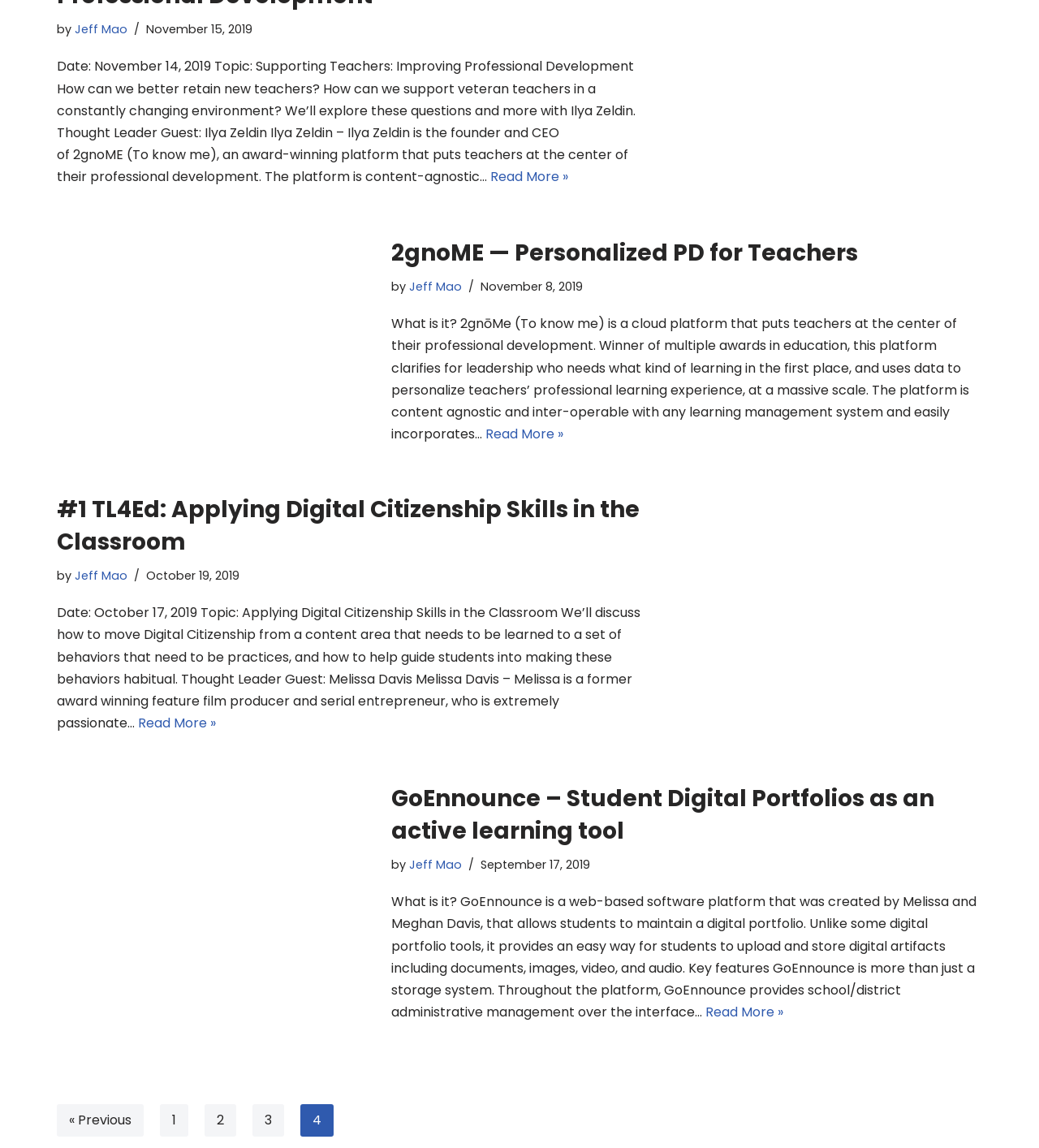Provide a brief response to the question using a single word or phrase: 
How many articles are on this webpage?

3